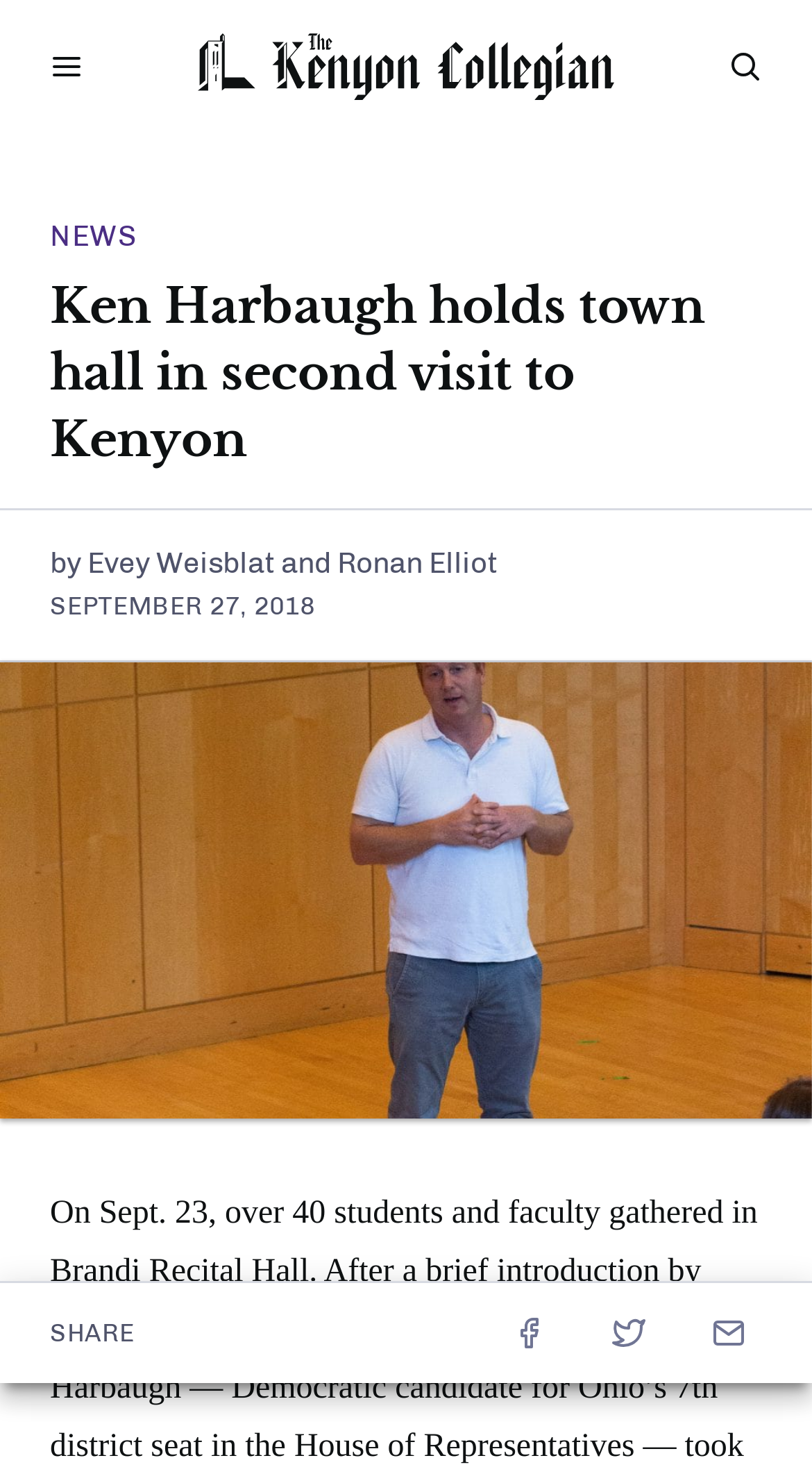Based on the description "aria-label="Toggle Menu"", find the bounding box of the specified UI element.

[0.021, 0.011, 0.144, 0.079]